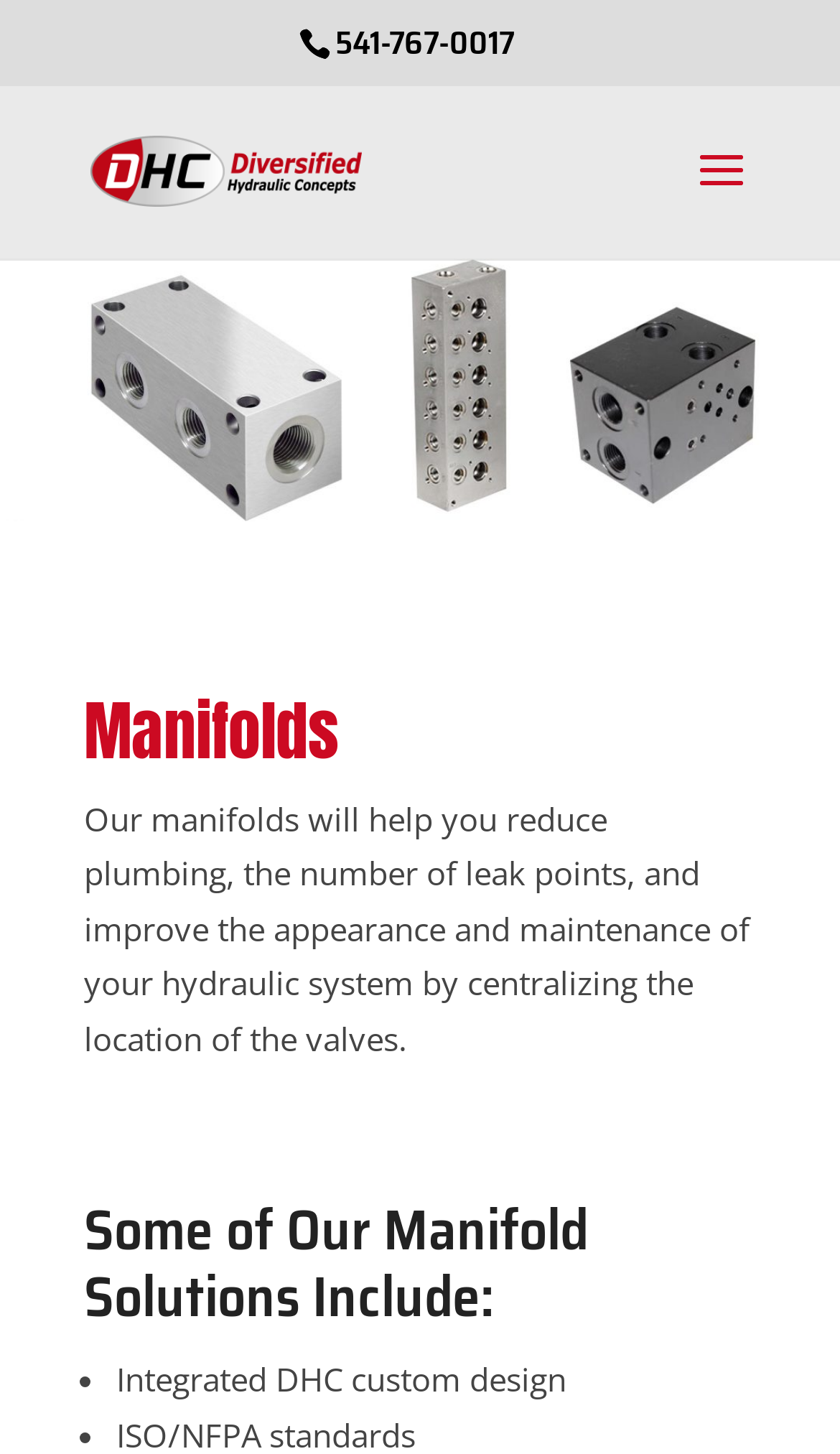Predict the bounding box for the UI component with the following description: "alt="Diversified Hydraulic Concepts"".

[0.108, 0.098, 0.431, 0.134]